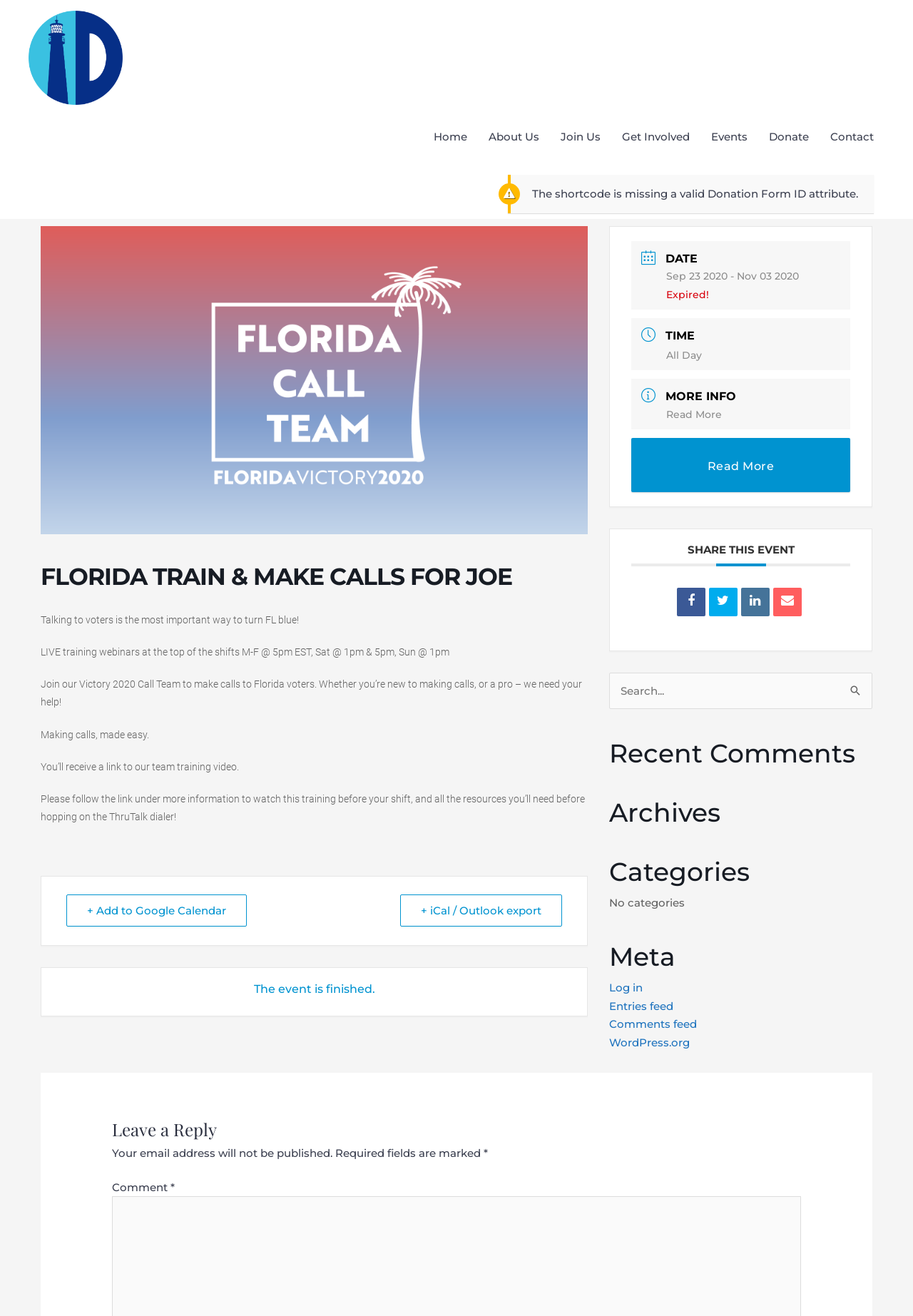What is the purpose of the Victory 2020 Call Team?
Using the image as a reference, answer the question with a short word or phrase.

Make calls to Florida voters